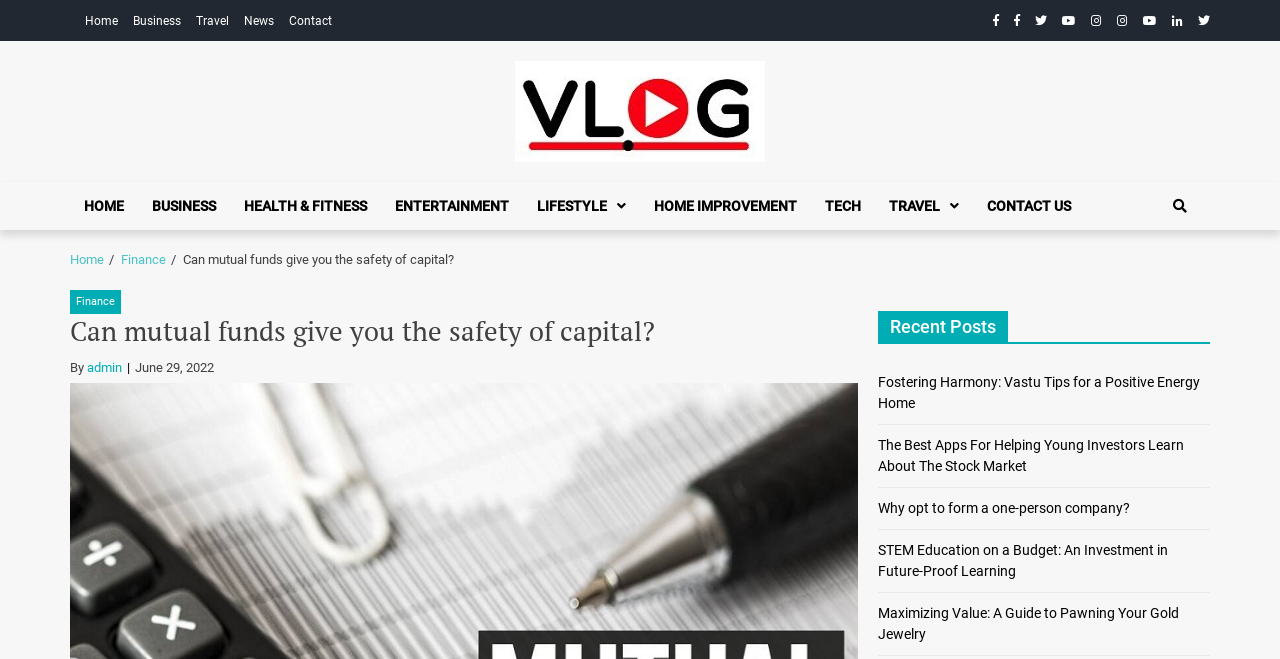Please determine the bounding box coordinates of the element to click on in order to accomplish the following task: "read about fostering harmony". Ensure the coordinates are four float numbers ranging from 0 to 1, i.e., [left, top, right, bottom].

[0.686, 0.567, 0.938, 0.623]